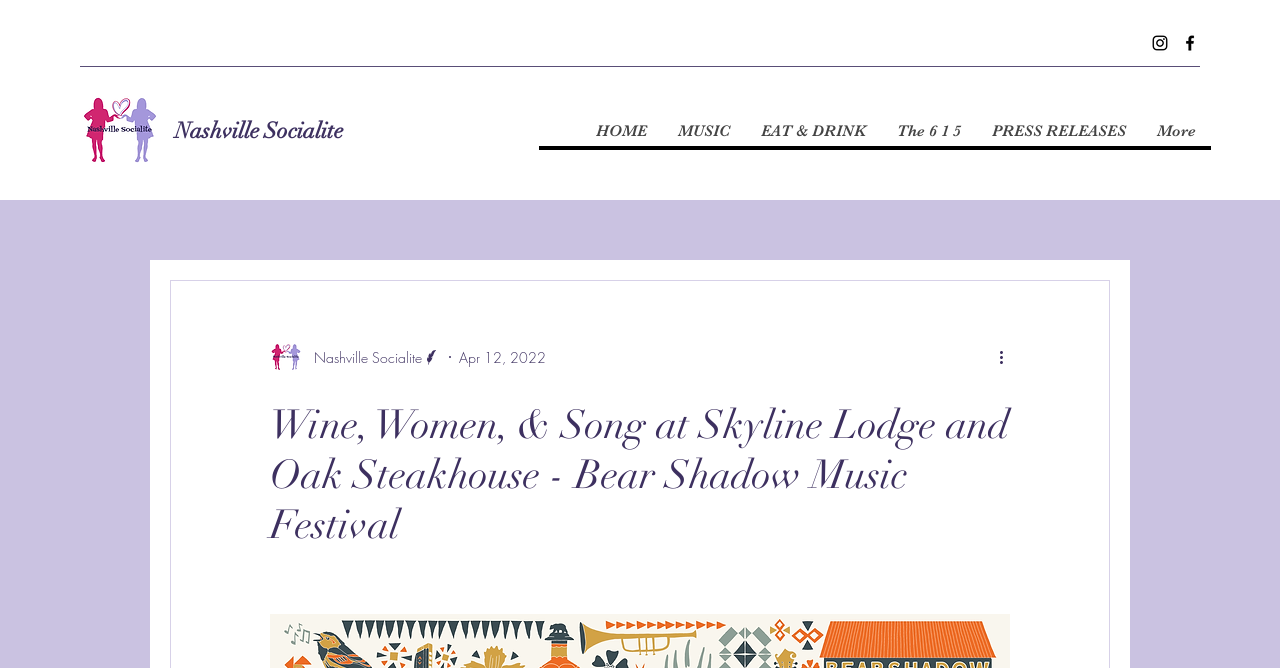Please locate the bounding box coordinates of the element's region that needs to be clicked to follow the instruction: "Search for something". The bounding box coordinates should be provided as four float numbers between 0 and 1, i.e., [left, top, right, bottom].

None